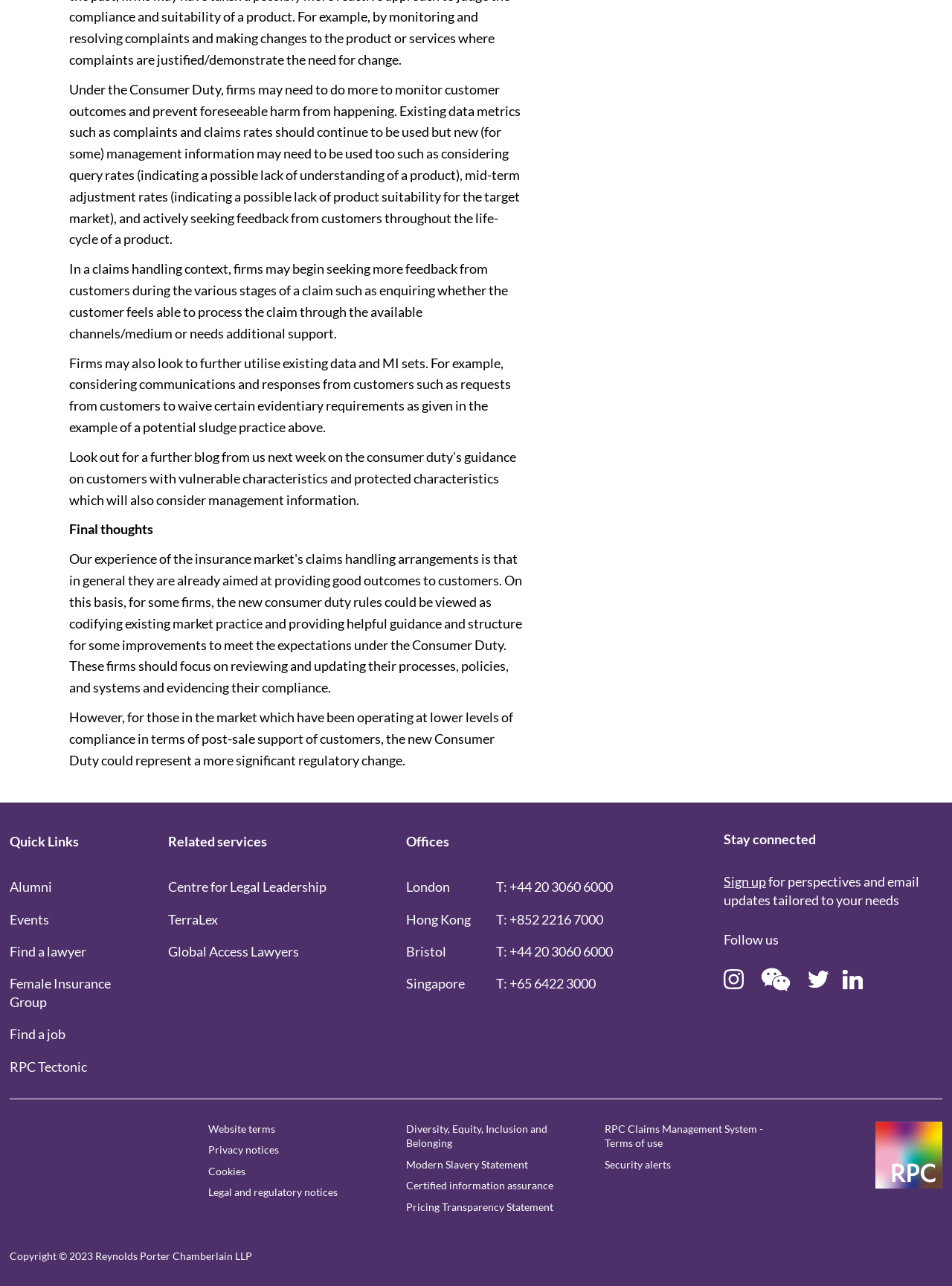Can you pinpoint the bounding box coordinates for the clickable element required for this instruction: "Sign up for perspectives and email updates"? The coordinates should be four float numbers between 0 and 1, i.e., [left, top, right, bottom].

[0.76, 0.679, 0.805, 0.692]